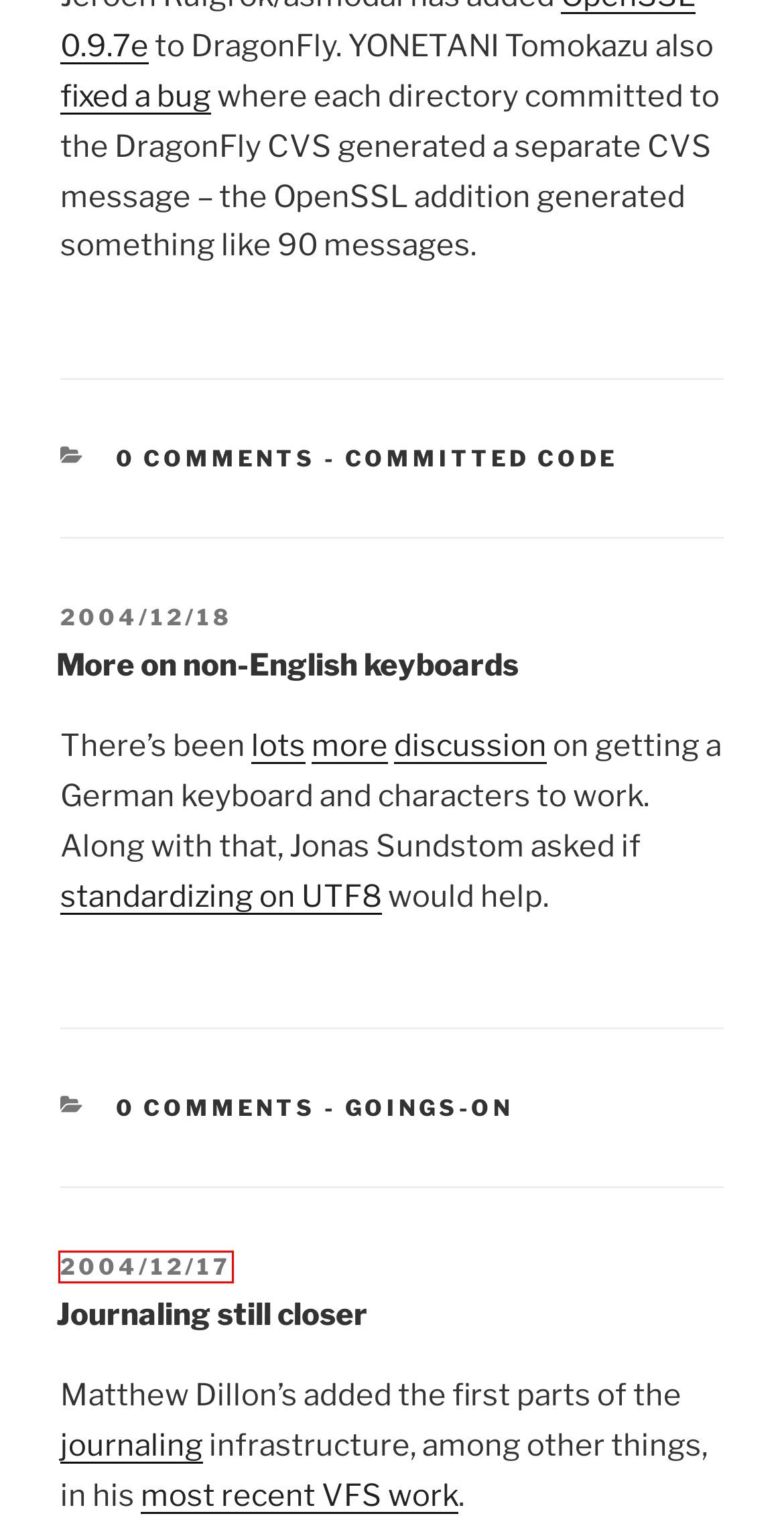A screenshot of a webpage is given with a red bounding box around a UI element. Choose the description that best matches the new webpage shown after clicking the element within the red bounding box. Here are the candidates:
A. December 2004 – Page 3 – DragonFly BSD Digest
B. DragonFly submit List (threaded) for 2004-12
C. X.Org
D. More on non-English keyboards – DragonFly BSD Digest
E. Lots of OpenNTPD – DragonFly BSD Digest
F. DragonFly BSD Digest
G. Journaling still closer – DragonFly BSD Digest
H. DragonFly users List (threaded) for 2004-12

G